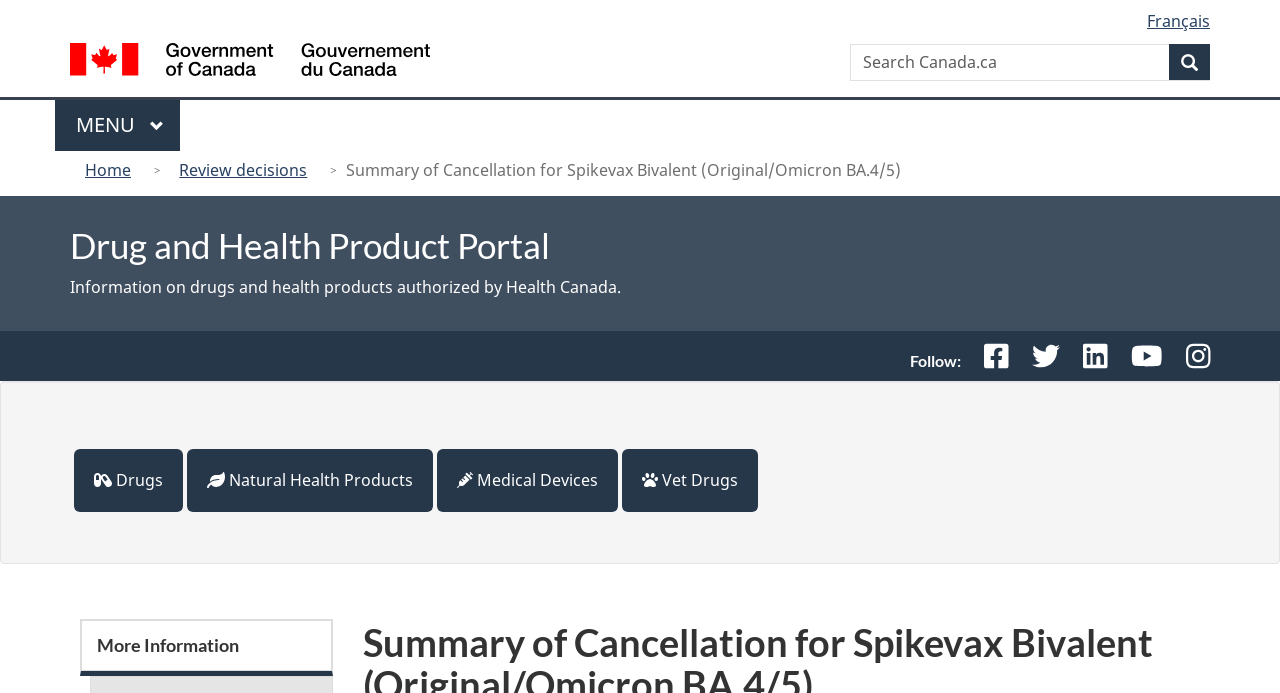What is the language of the webpage?
Based on the screenshot, give a detailed explanation to answer the question.

I determined the language of the webpage by looking at the language selection options, which include 'Français' and 'English', and noticing that the majority of the text on the webpage is in English.